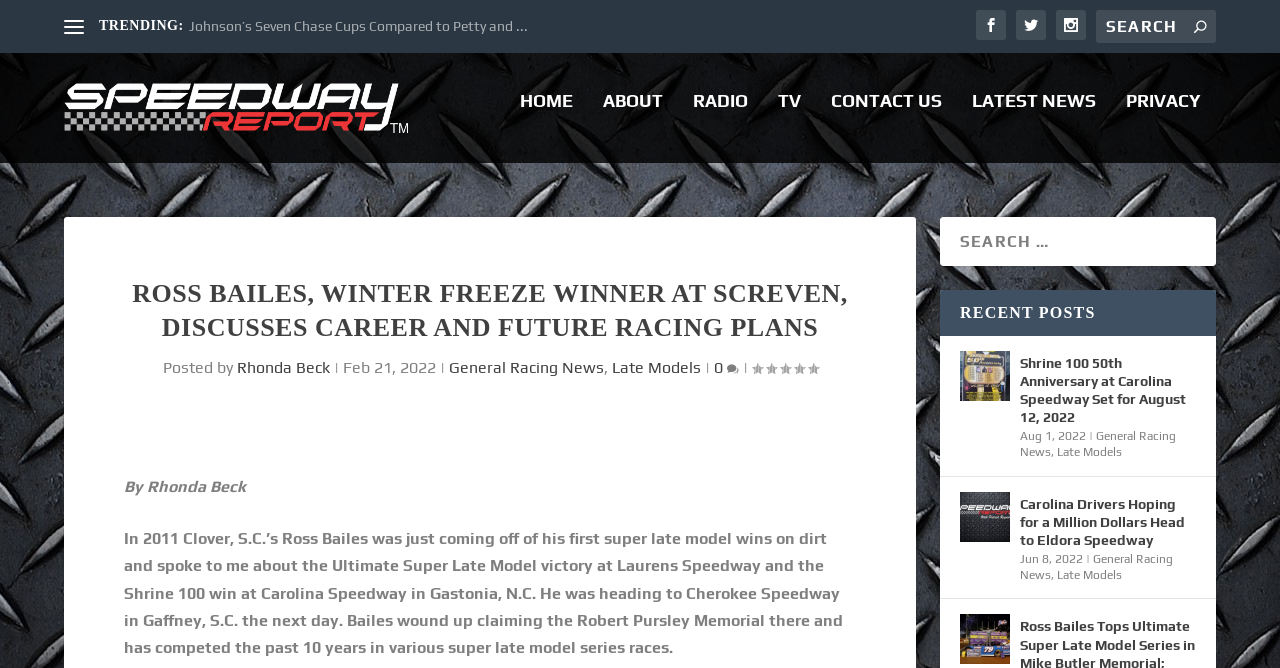Find the bounding box coordinates of the clickable area required to complete the following action: "Check recent posts".

[0.734, 0.413, 0.95, 0.482]